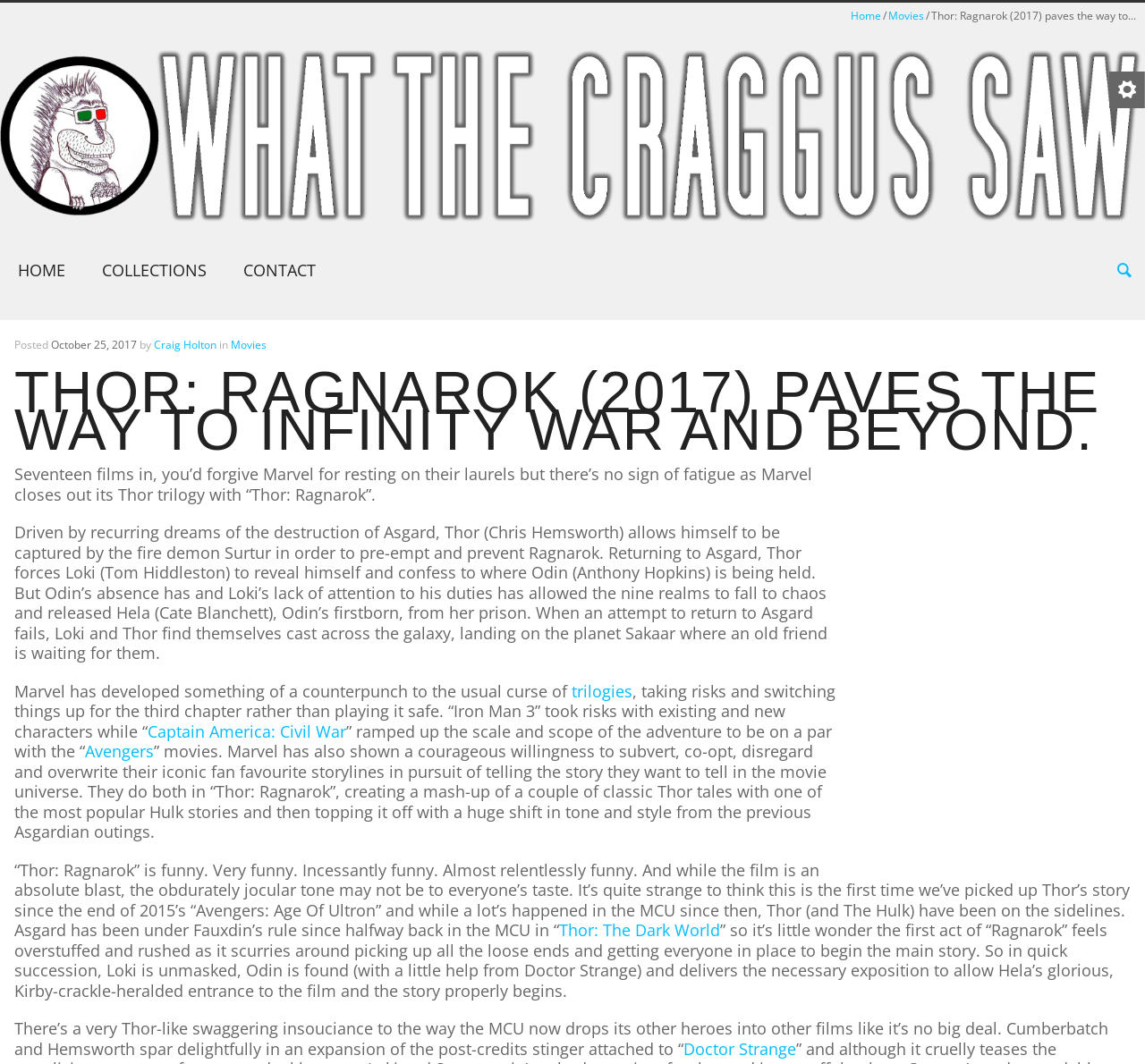Please identify the bounding box coordinates of the clickable area that will fulfill the following instruction: "Click on Home". The coordinates should be in the format of four float numbers between 0 and 1, i.e., [left, top, right, bottom].

[0.743, 0.008, 0.77, 0.022]